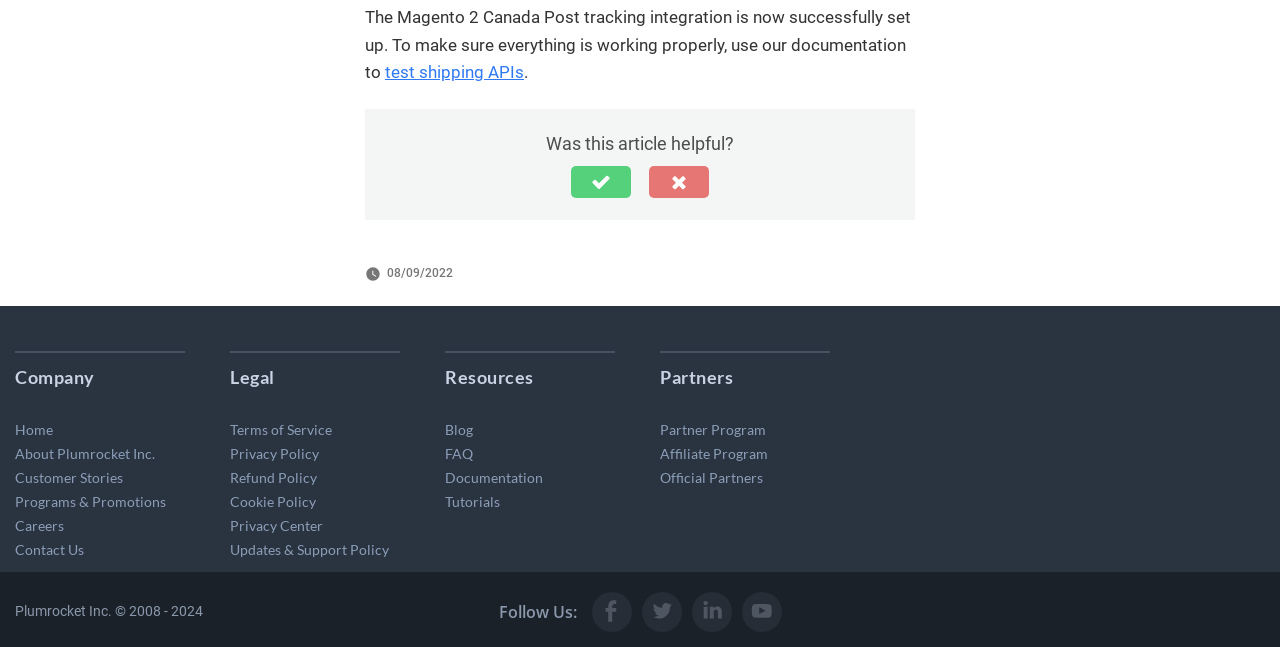Determine the bounding box coordinates of the area to click in order to meet this instruction: "rate this article".

[0.446, 0.257, 0.493, 0.306]